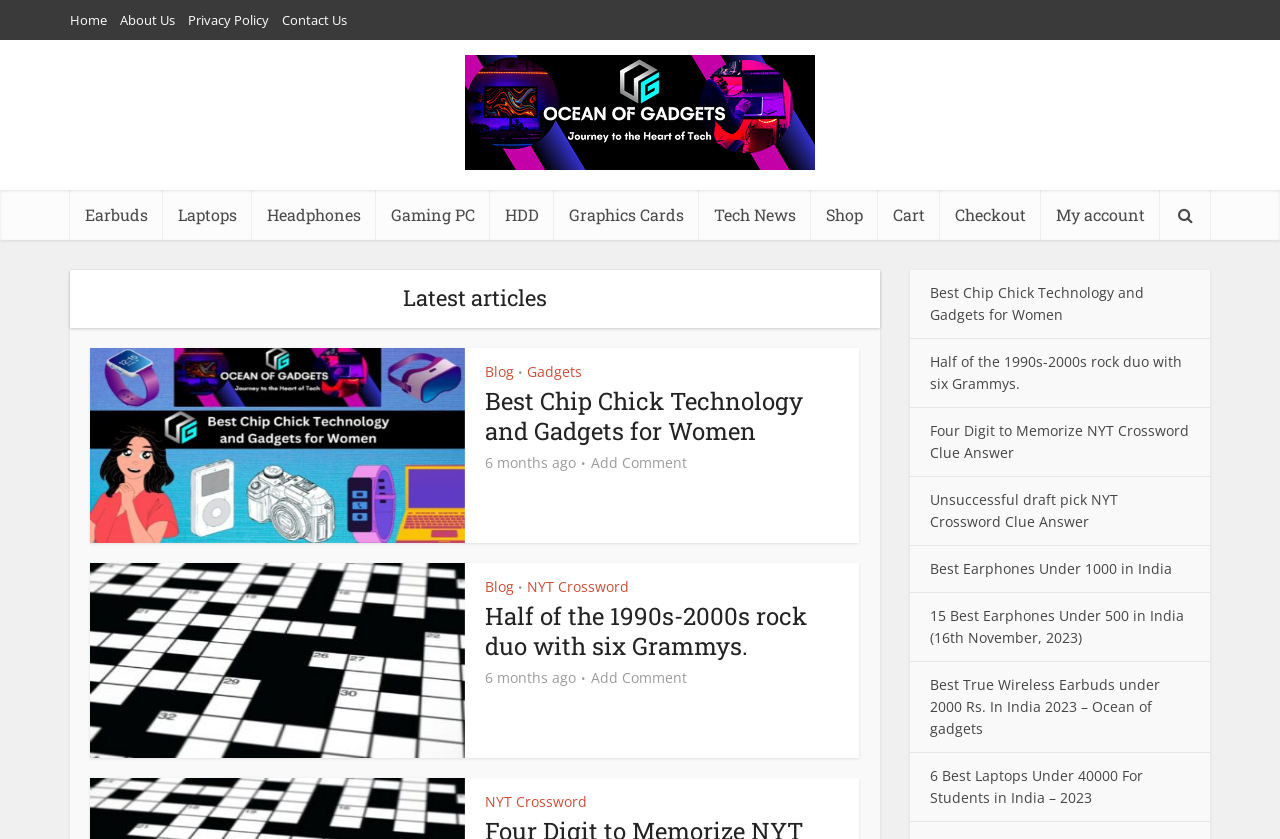Utilize the information from the image to answer the question in detail:
What is the topic of the first article on the webpage?

The first article on the webpage has an image with the caption 'Best Chip Chick Technology and Gadgets for Women', indicating that the topic of the article is related to technology and gadgets for women.